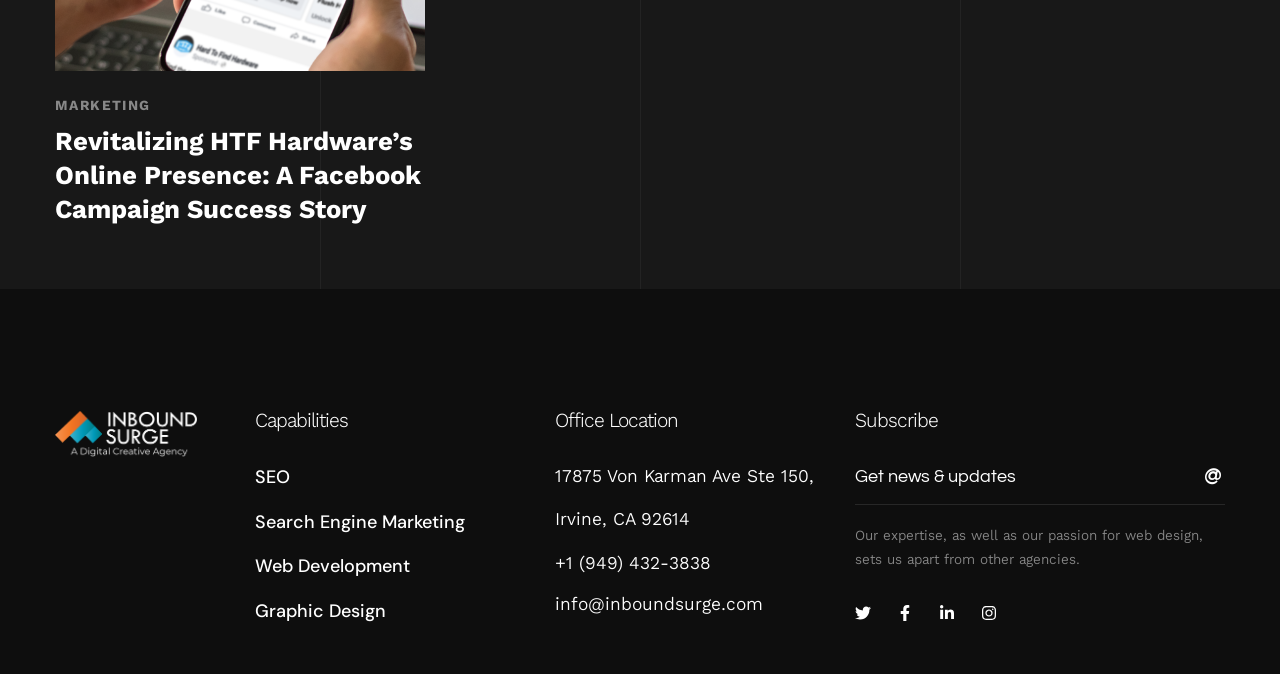Please determine the bounding box coordinates of the element to click in order to execute the following instruction: "Click on the 'MARKETING' link". The coordinates should be four float numbers between 0 and 1, specified as [left, top, right, bottom].

[0.043, 0.144, 0.118, 0.169]